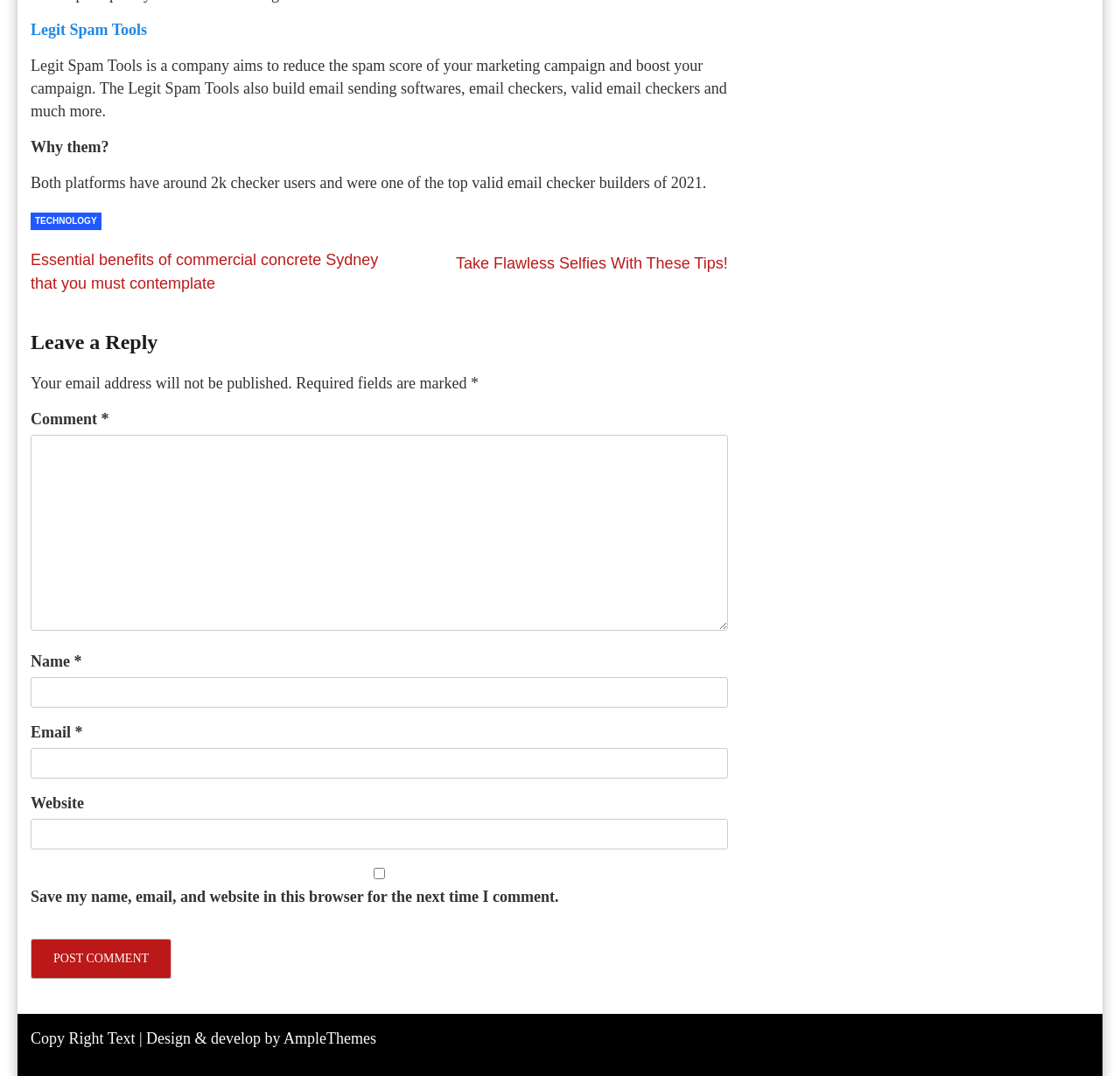Identify the bounding box coordinates for the element you need to click to achieve the following task: "Click on Post Comment button". Provide the bounding box coordinates as four float numbers between 0 and 1, in the form [left, top, right, bottom].

[0.027, 0.872, 0.153, 0.91]